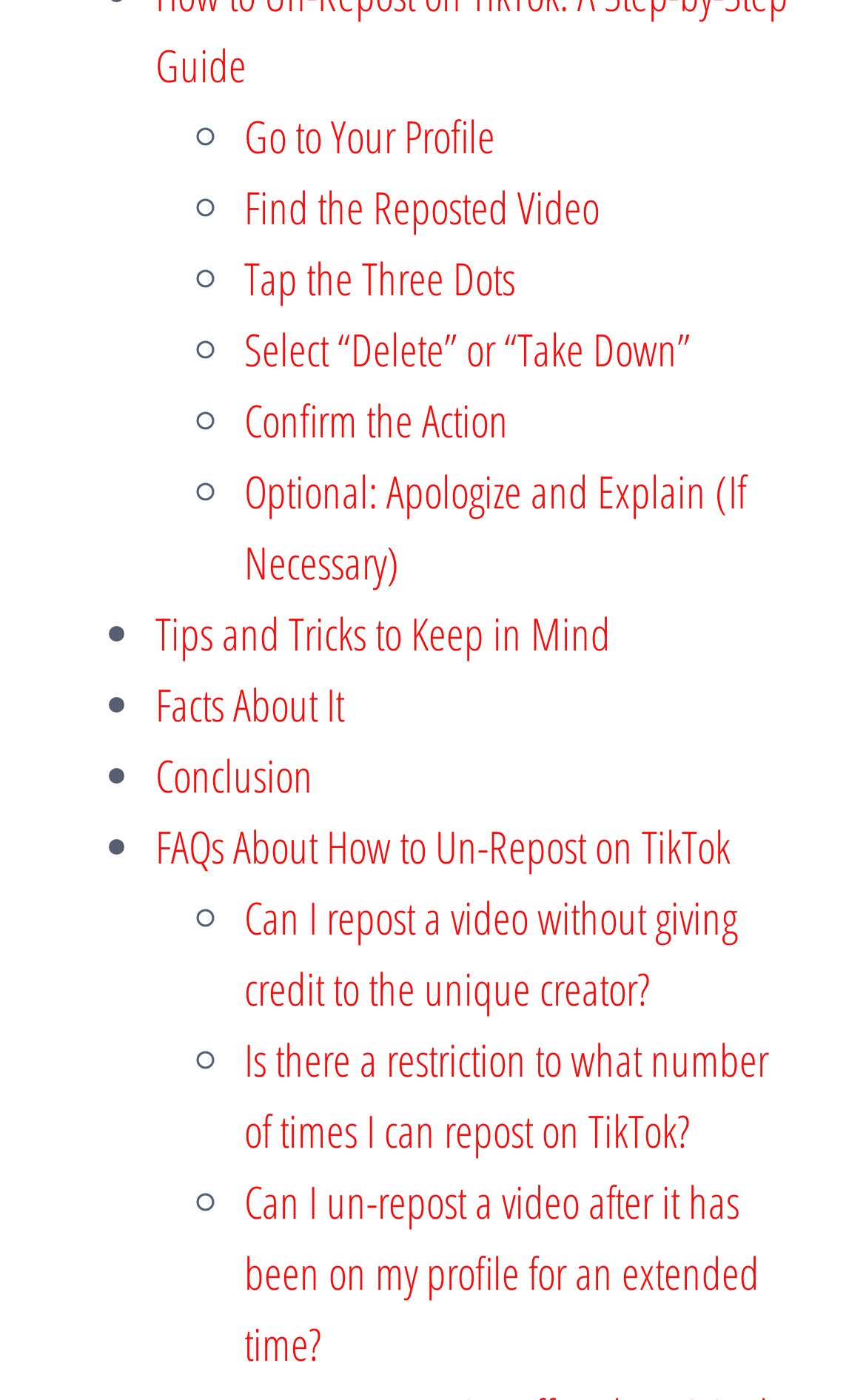Determine the bounding box coordinates for the HTML element described here: "Confirm the Action".

[0.282, 0.279, 0.587, 0.322]